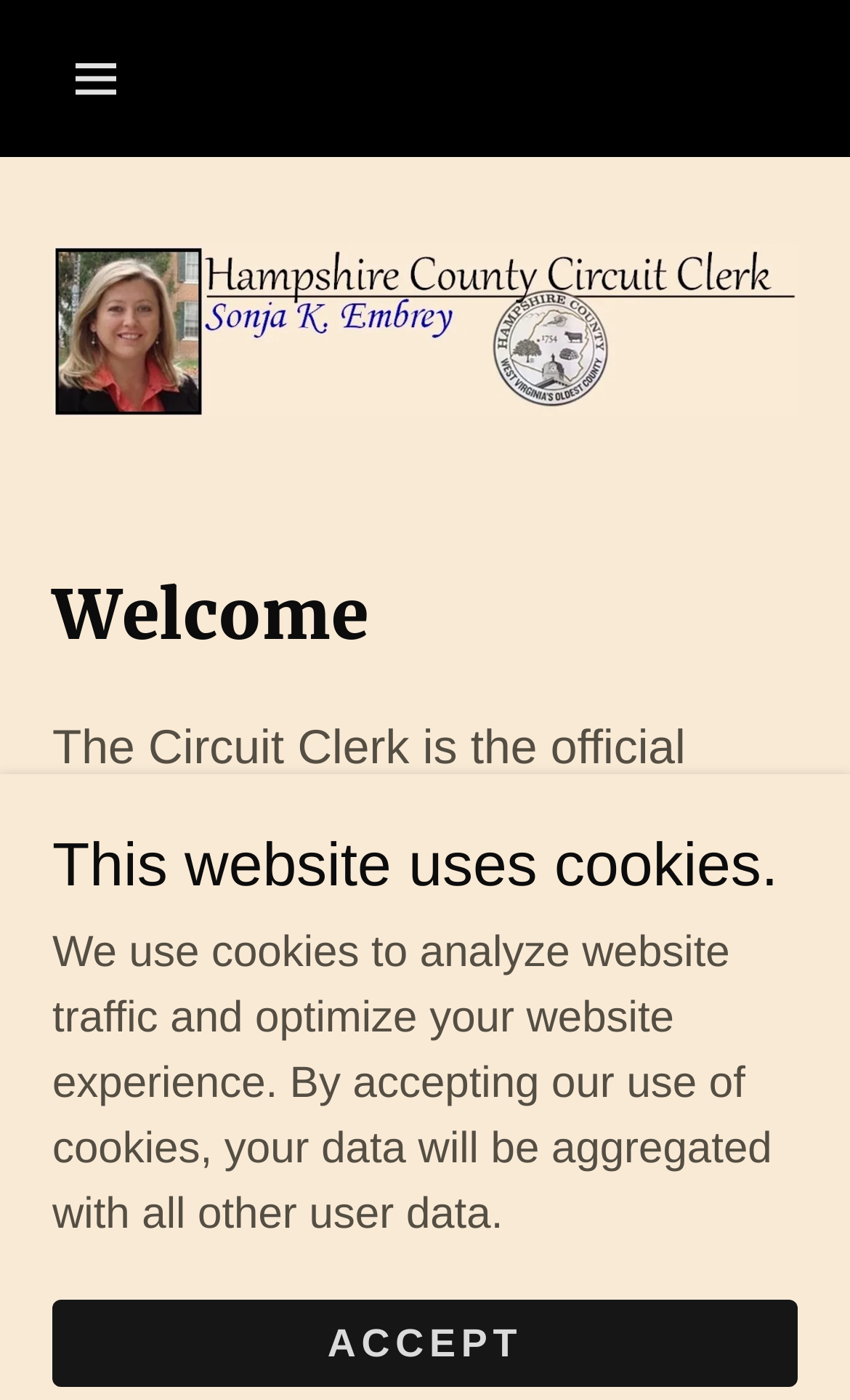What can you do with the 'ACCEPT' button?
Using the image, give a concise answer in the form of a single word or short phrase.

Accept cookies